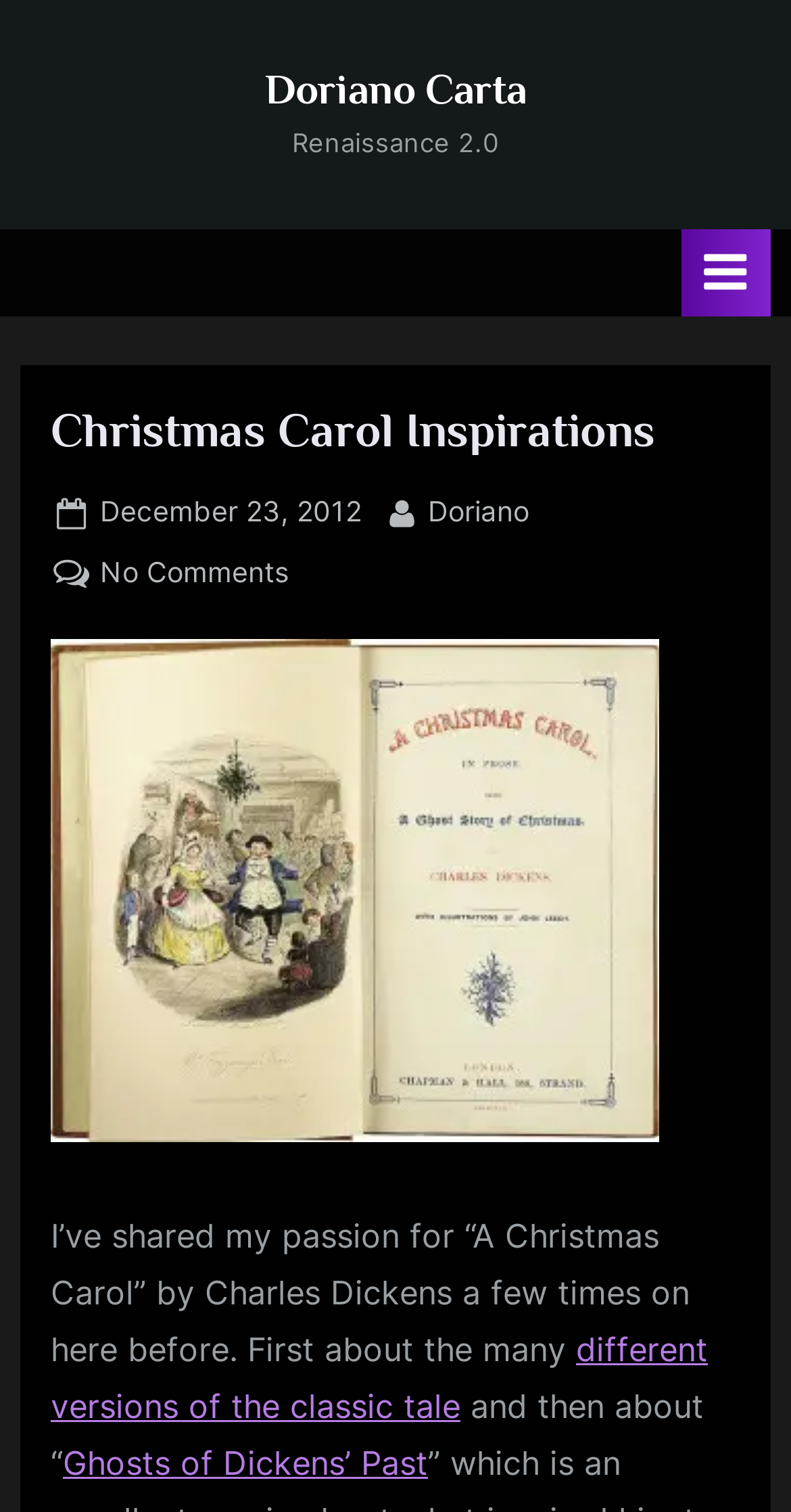How many links are in the article?
Please answer the question as detailed as possible.

The number of links in the article can be determined by counting the links in the article, which are 'Posted on December 23, 2012', 'By Doriano', 'different versions of the classic tale', 'Ghosts of Dickens’ Past', and '724px-Charles_Dickens-A_Christmas_Carol-Title_page-First_edition_1843'.